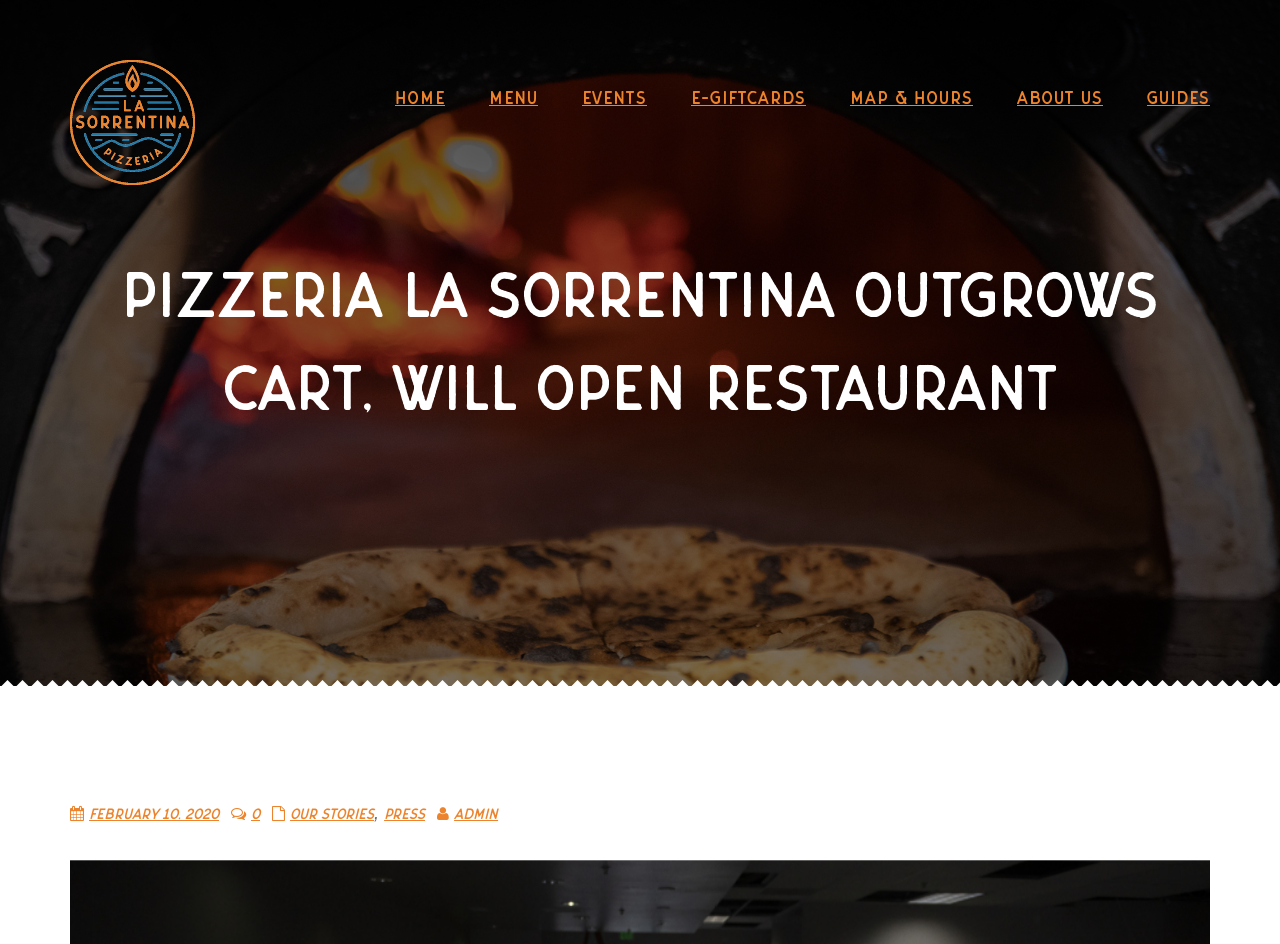Locate and extract the text of the main heading on the webpage.

PIZZERIA LA SORRENTINA OUTGROWS CART, WILL OPEN RESTAURANT